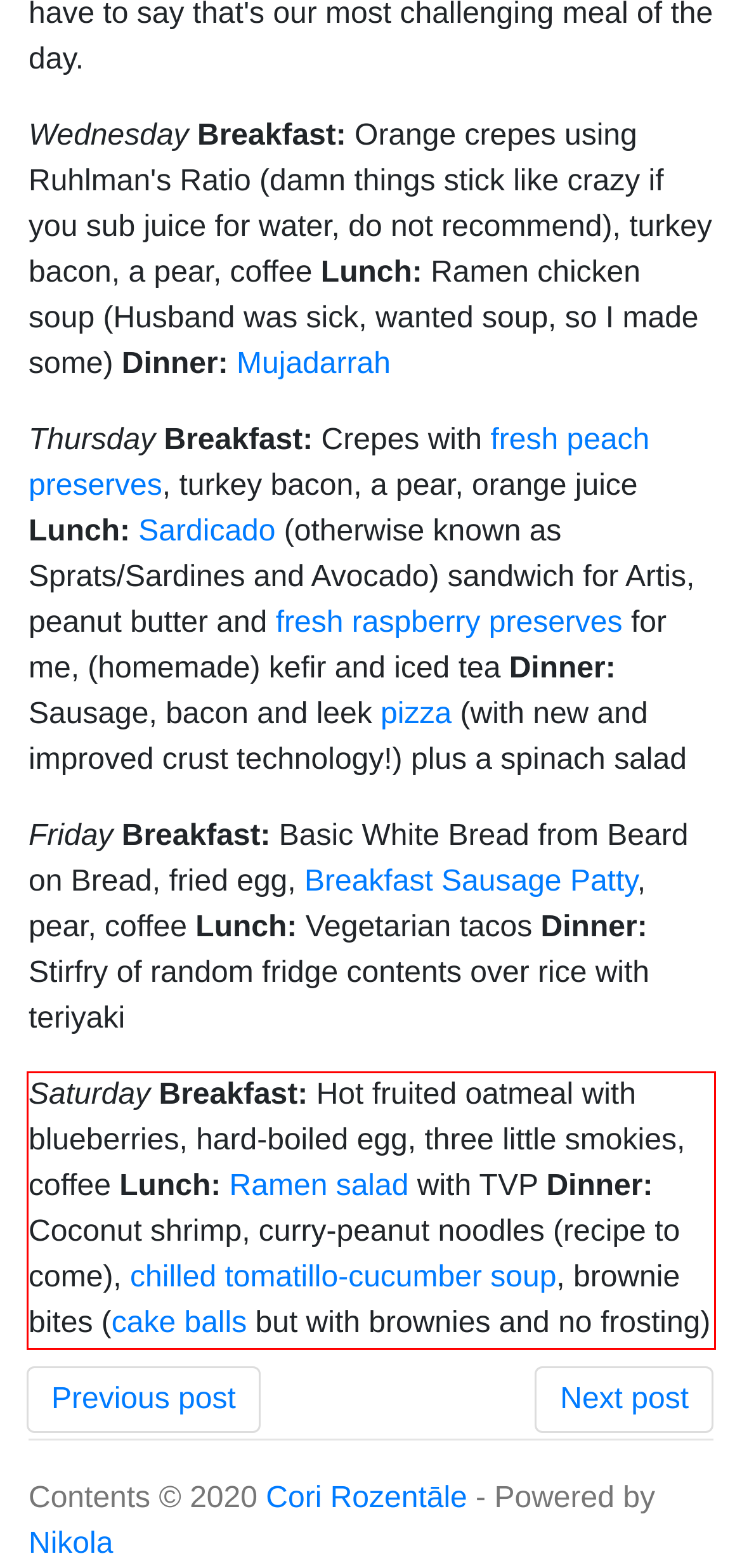Given a screenshot of a webpage, locate the red bounding box and extract the text it encloses.

Saturday Breakfast: Hot fruited oatmeal with blueberries, hard-boiled egg, three little smokies, coffee Lunch: Ramen salad with TVP Dinner: Coconut shrimp, curry-peanut noodles (recipe to come), chilled tomatillo-cucumber soup, brownie bites (cake balls but with brownies and no frosting)